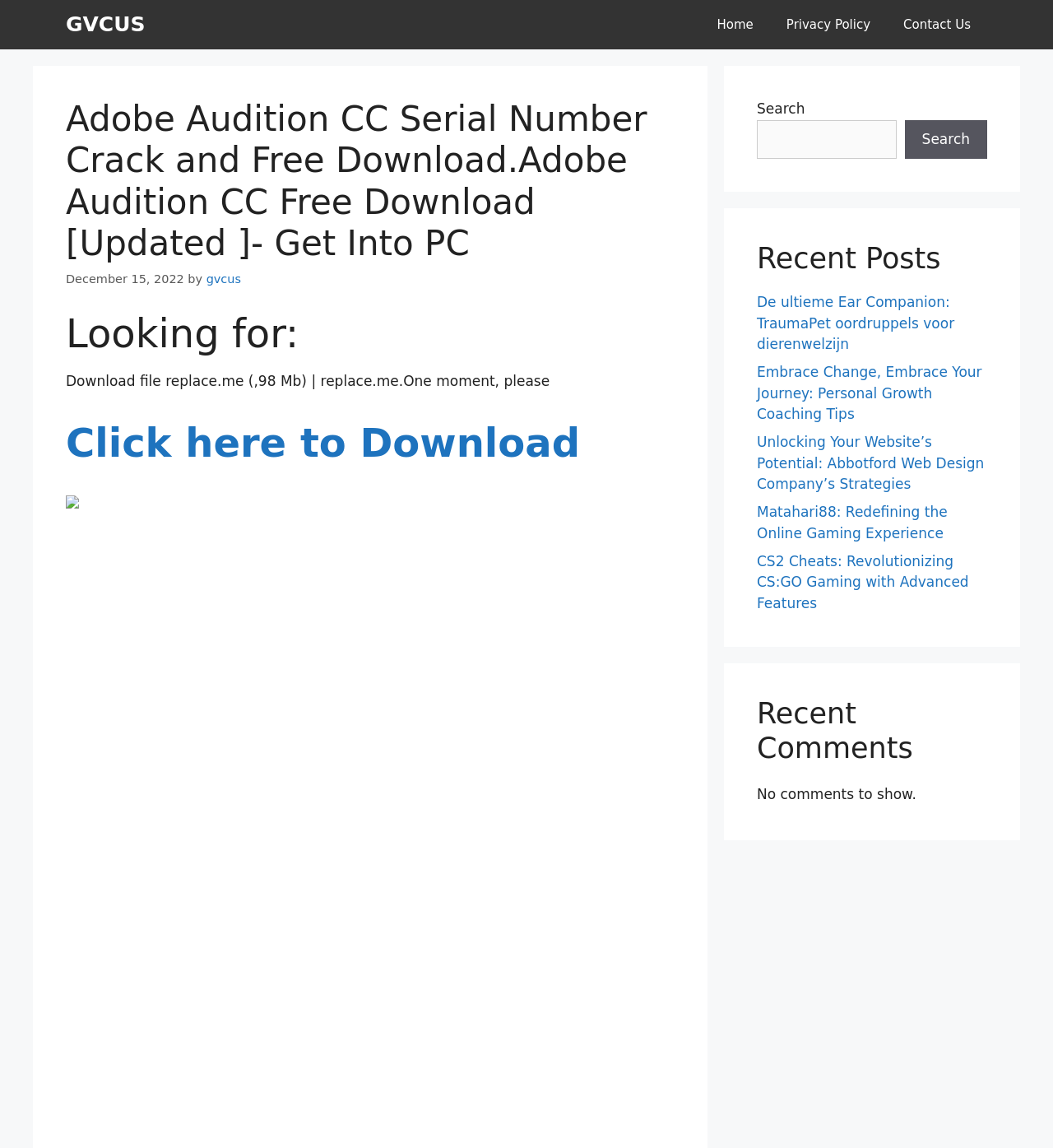Can you find and generate the webpage's heading?

Adobe Audition CC Serial Number Crack and Free Download.Adobe Audition CC ​Free Download​ [Updated ]- Get Into PC